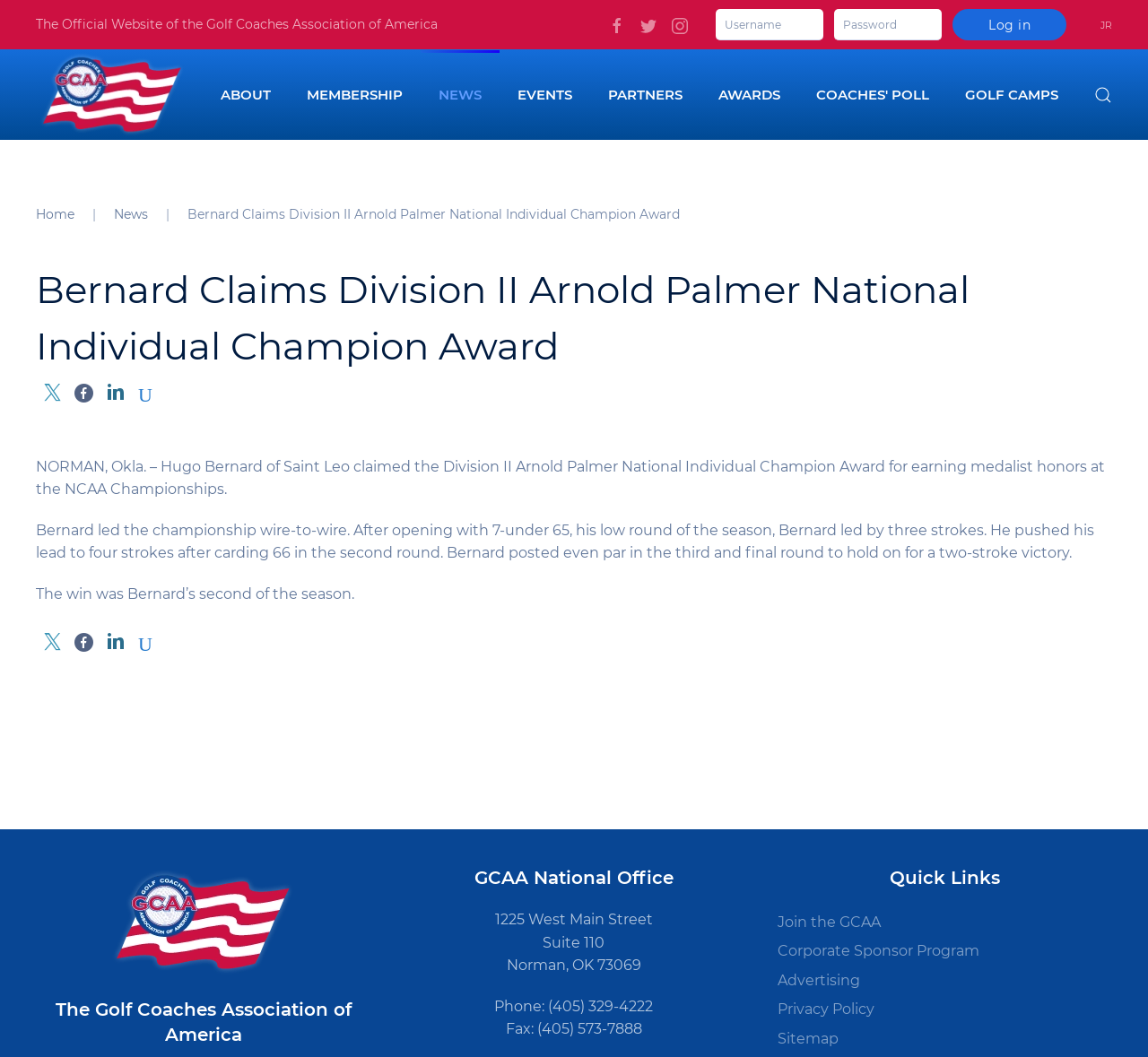Specify the bounding box coordinates of the area to click in order to execute this command: 'Open the search'. The coordinates should consist of four float numbers ranging from 0 to 1, and should be formatted as [left, top, right, bottom].

[0.953, 0.047, 0.969, 0.132]